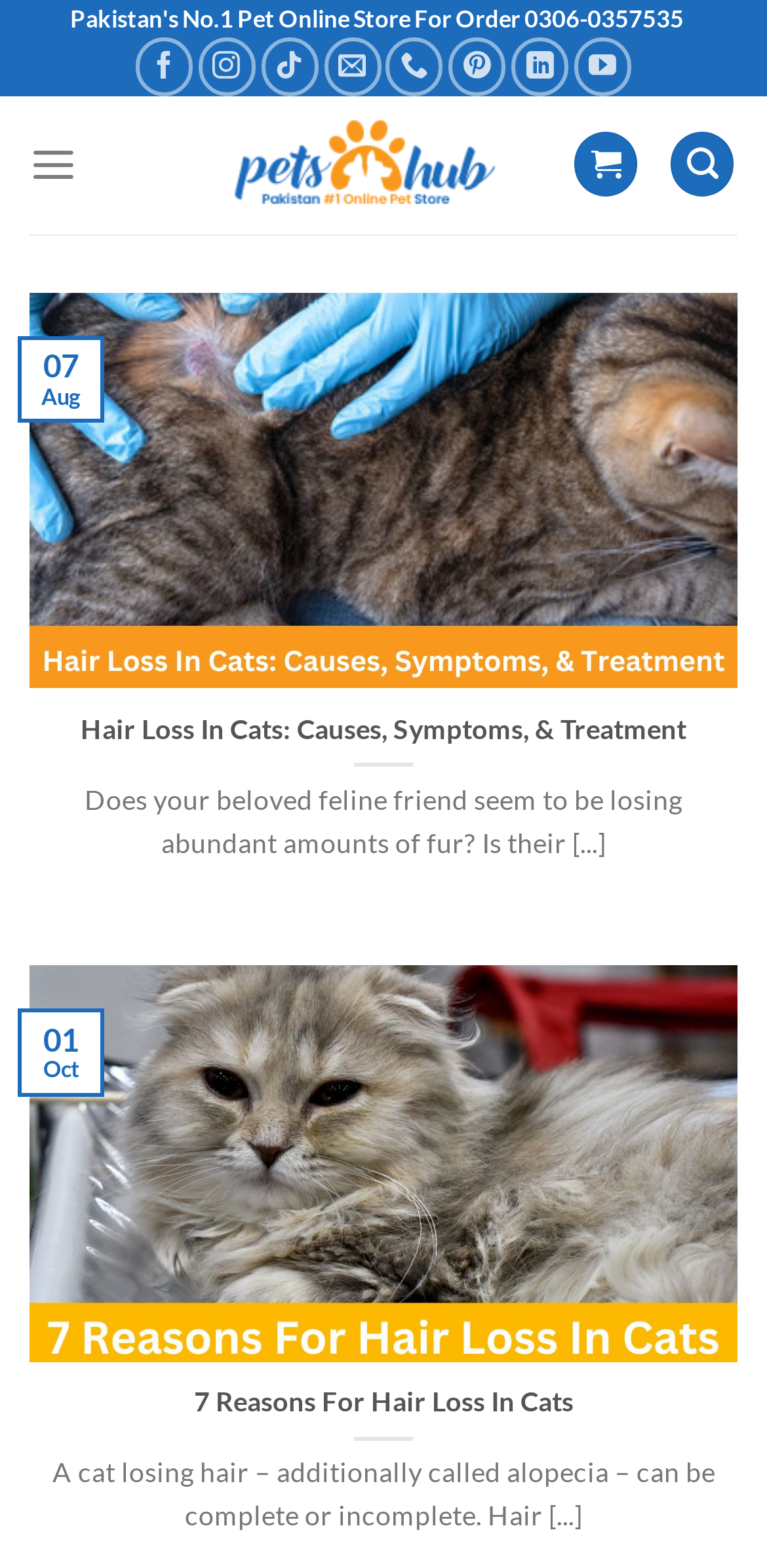What is the date of the second article?
Give a thorough and detailed response to the question.

The date of the second article can be determined by looking at the LayoutTable element which contains the date '01' and the month 'Oct'.